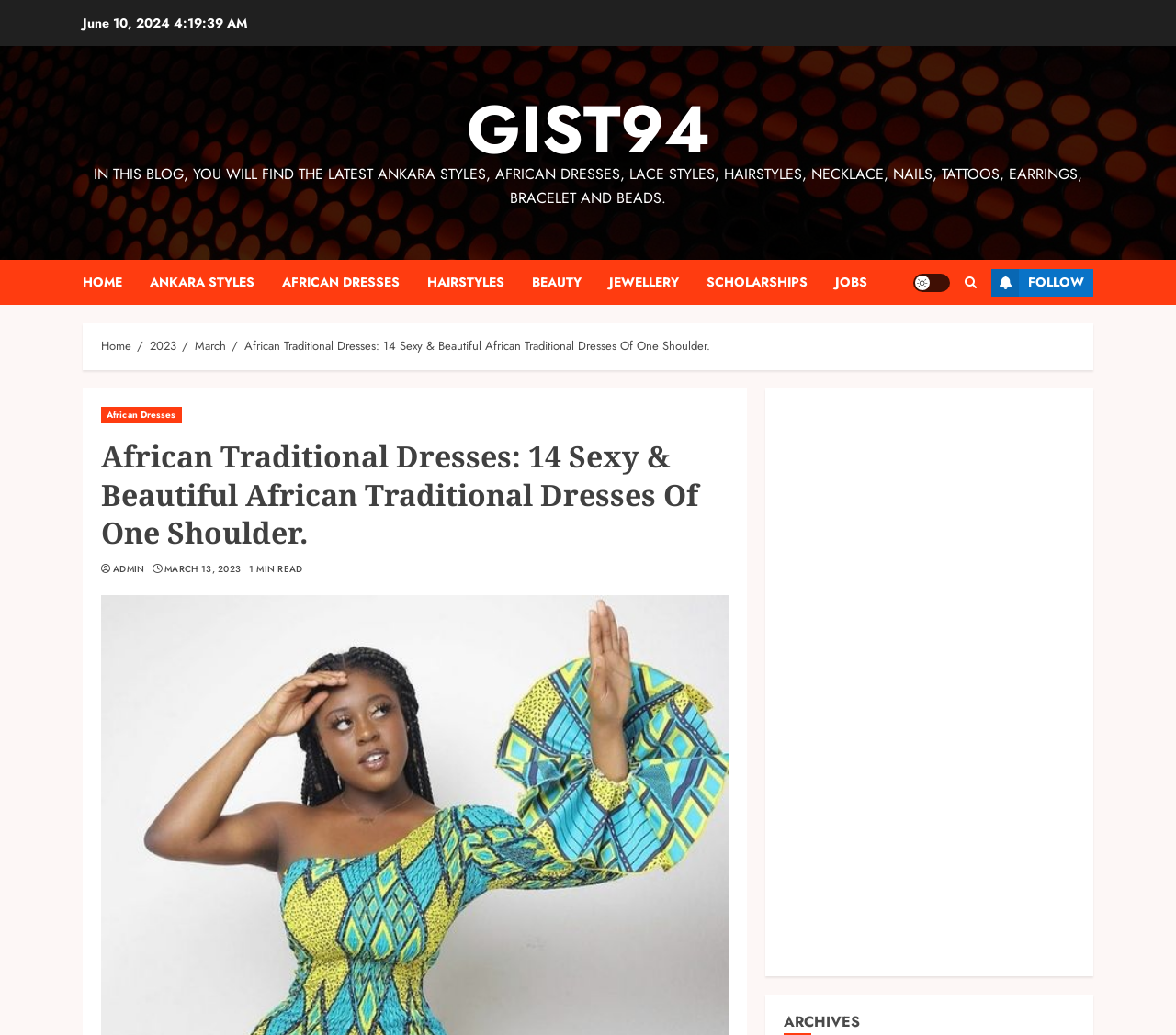What is the category of the blog post? Using the information from the screenshot, answer with a single word or phrase.

African Dresses